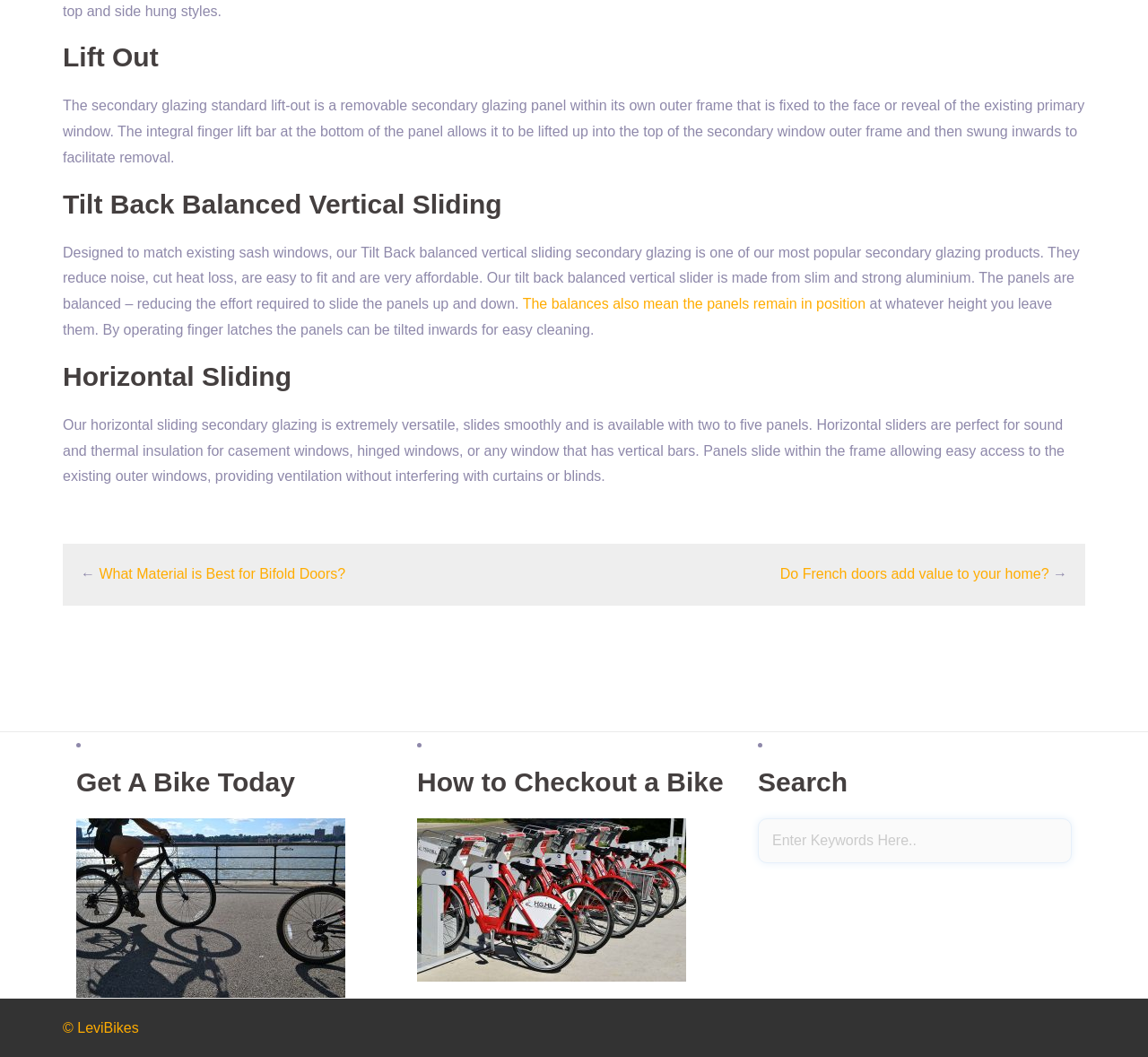What is the secondary glazing standard lift-out?
Please describe in detail the information shown in the image to answer the question.

The secondary glazing standard lift-out is a removable secondary glazing panel within its own outer frame that is fixed to the face or reveal of the existing primary window, as described in the StaticText element with ID 192.